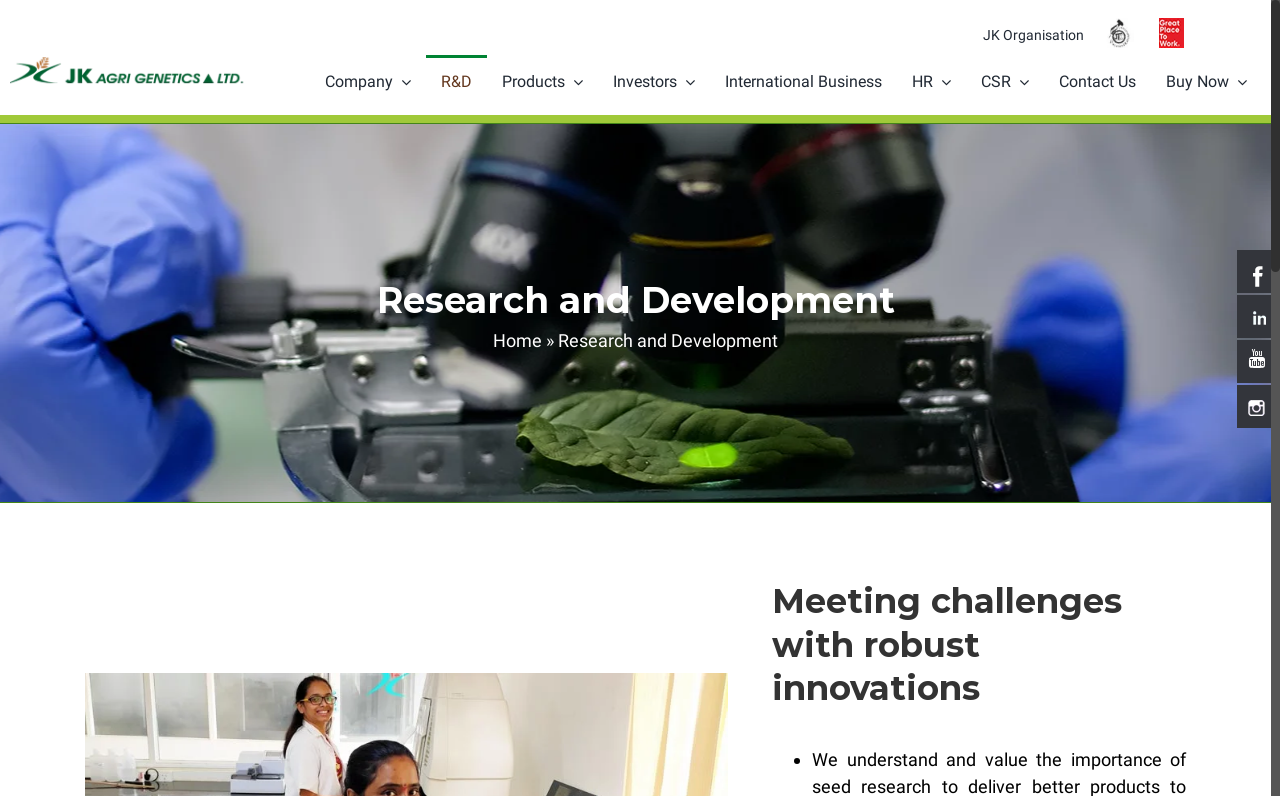How many main categories are there?
Refer to the image and give a detailed answer to the query.

The webpage has five main categories, including Company, R&D, Products, Investors, and International Business, which can be found in the top navigation bar.